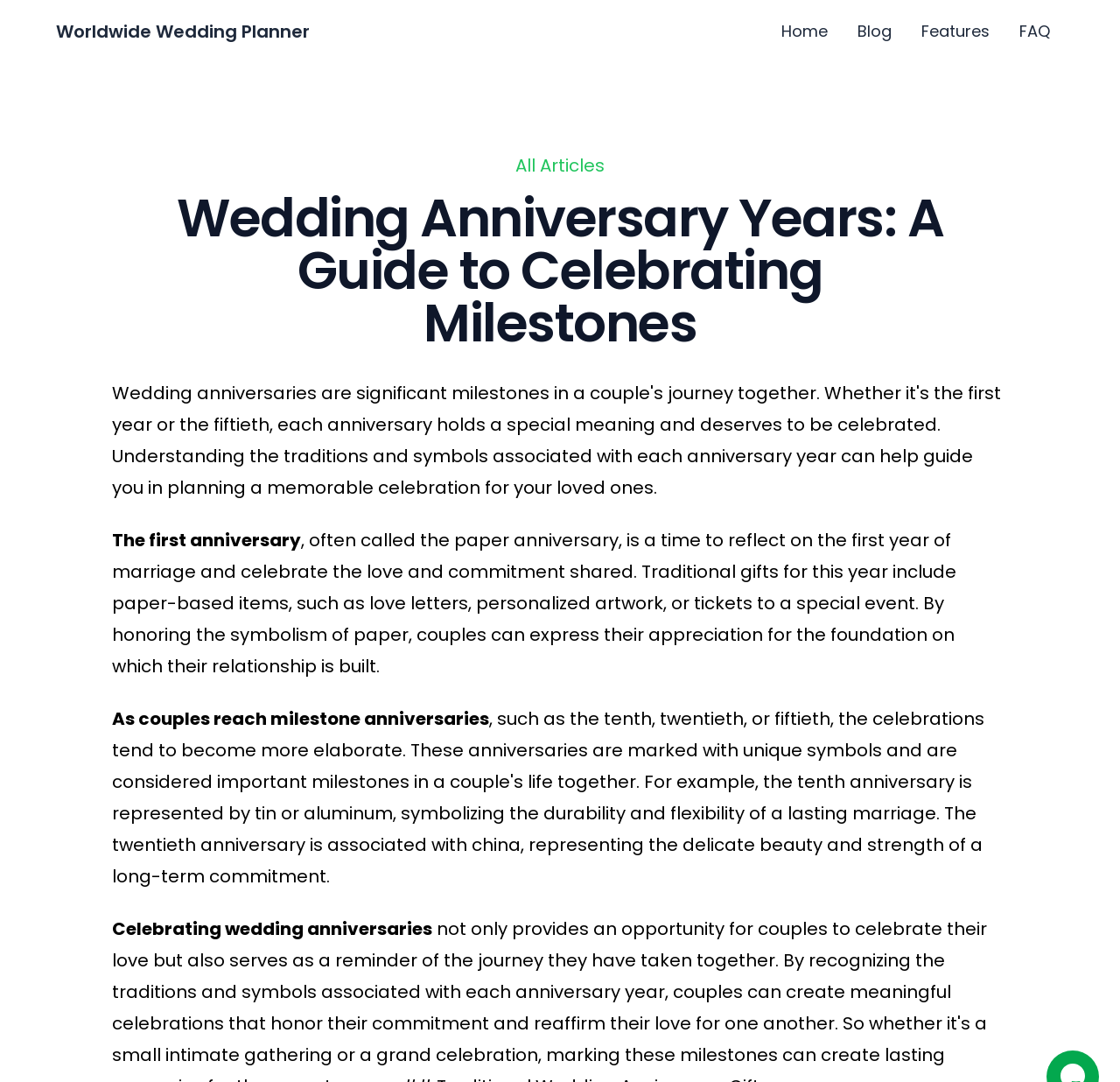What type of event is being discussed on this webpage?
Please answer the question as detailed as possible based on the image.

The webpage is discussing wedding anniversaries, providing information on celebrating milestones and traditional gifts for each year, indicating that the event being discussed is a wedding anniversary.